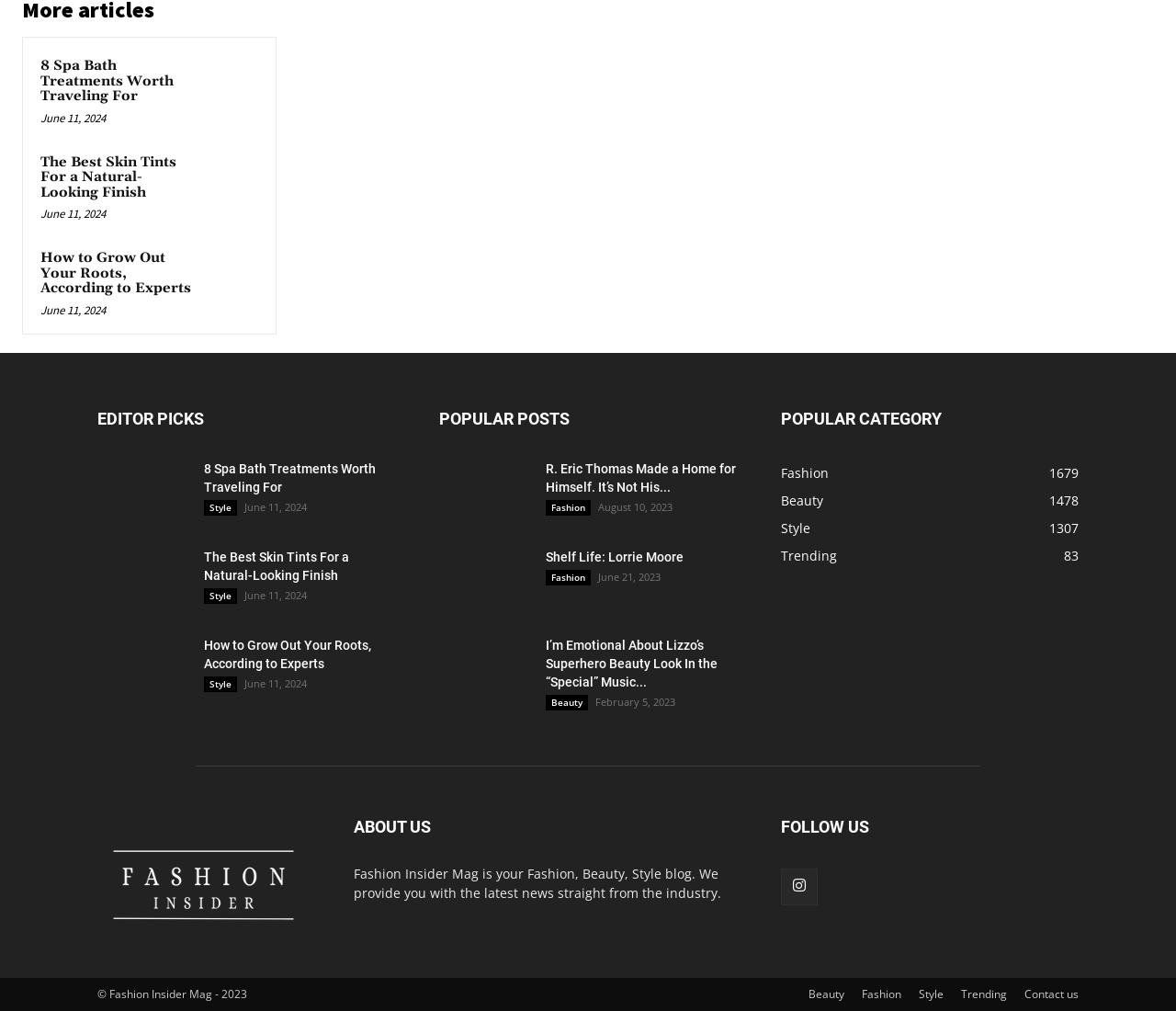Locate the bounding box coordinates of the UI element described by: "Contact us". Provide the coordinates as four float numbers between 0 and 1, formatted as [left, top, right, bottom].

[0.871, 0.975, 0.917, 0.992]